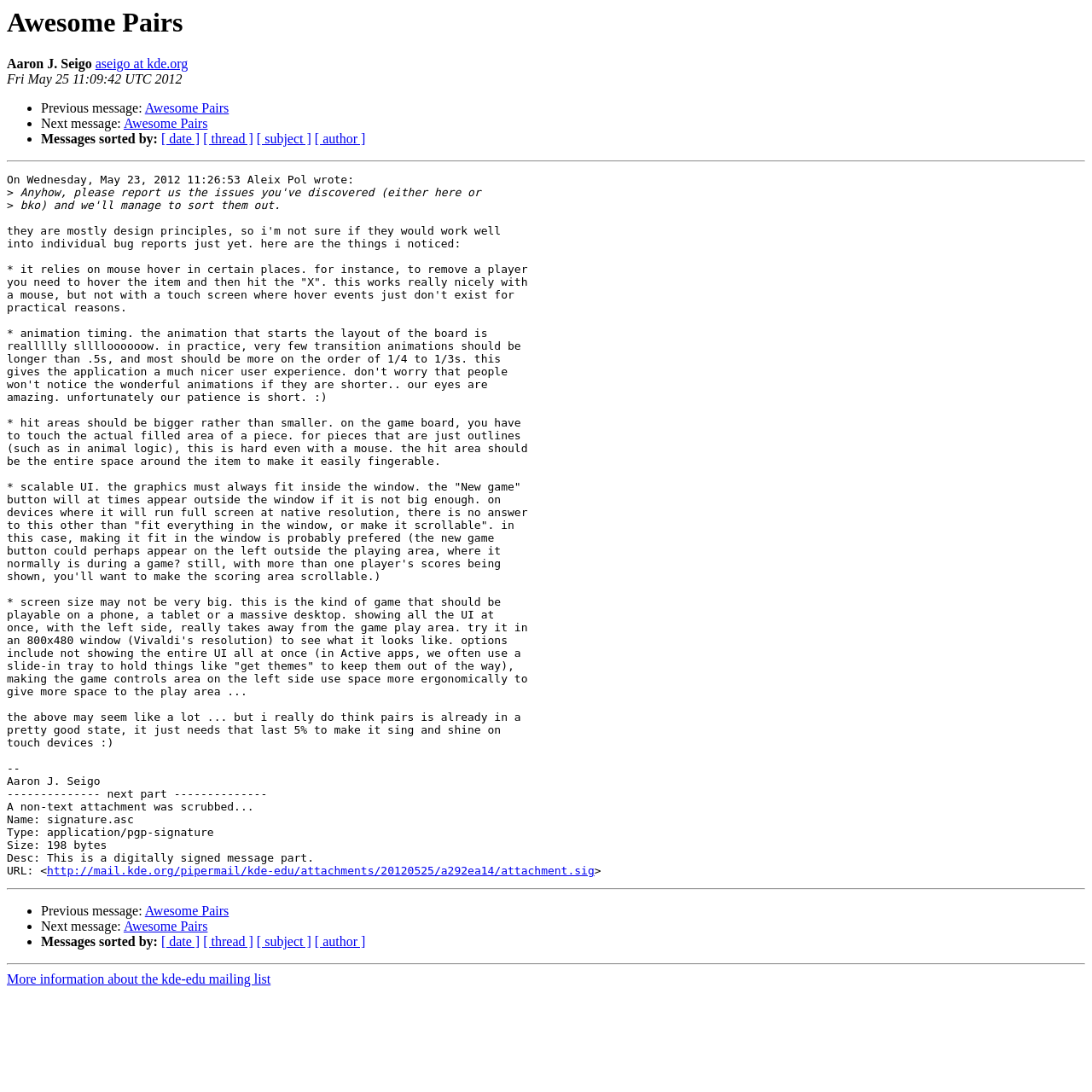Locate the bounding box coordinates of the UI element described by: "Awesome Pairs". Provide the coordinates as four float numbers between 0 and 1, formatted as [left, top, right, bottom].

[0.133, 0.093, 0.21, 0.106]